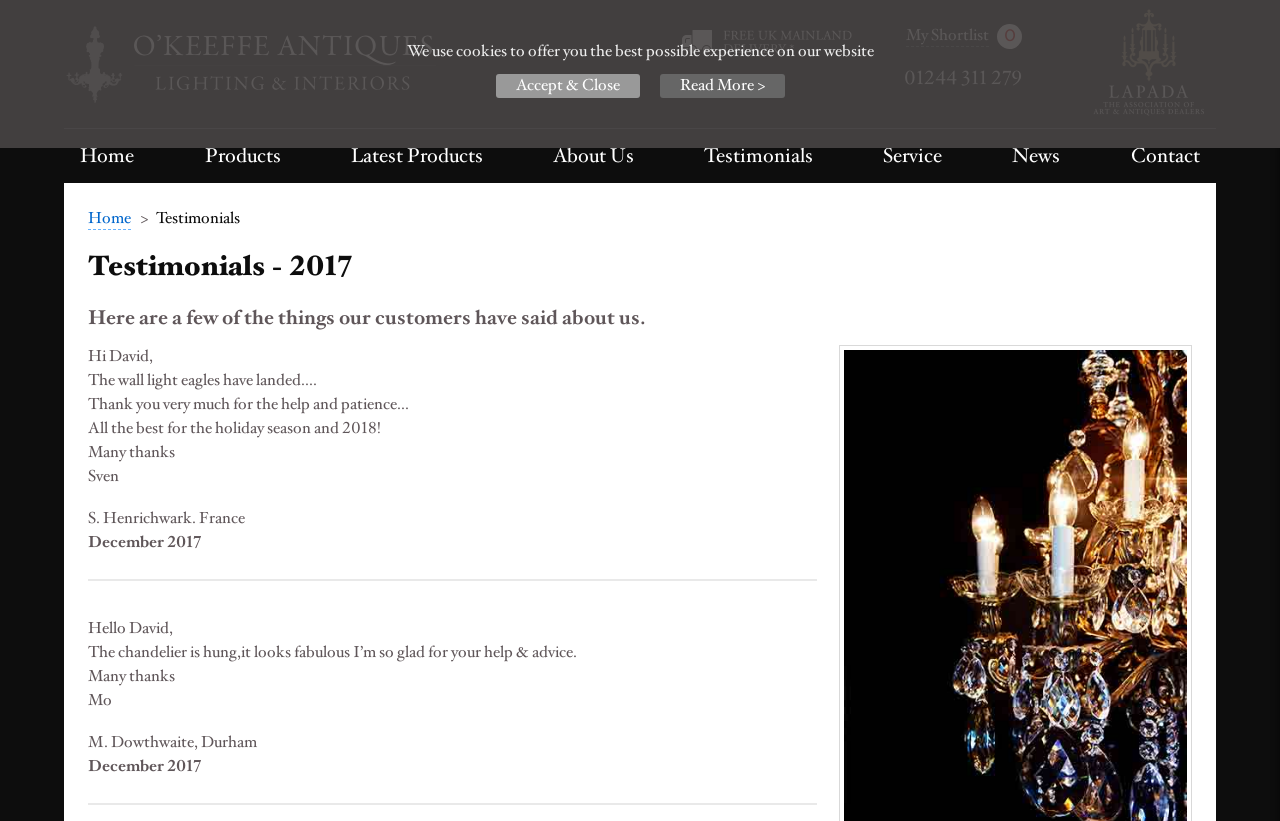Please identify the bounding box coordinates of the region to click in order to complete the given instruction: "View the Latest Products". The coordinates should be four float numbers between 0 and 1, i.e., [left, top, right, bottom].

[0.248, 0.157, 0.403, 0.223]